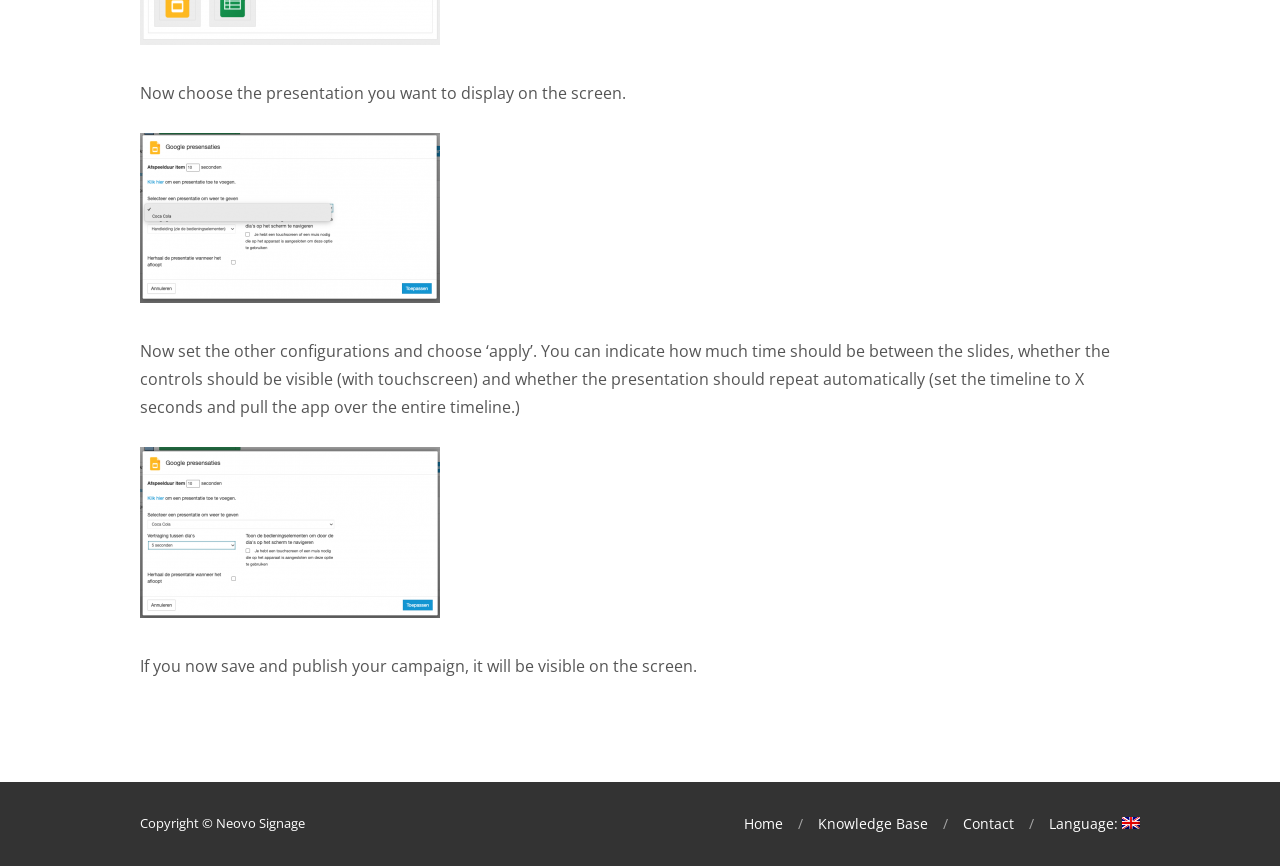Respond to the question below with a single word or phrase:
What is the language currently selected?

English